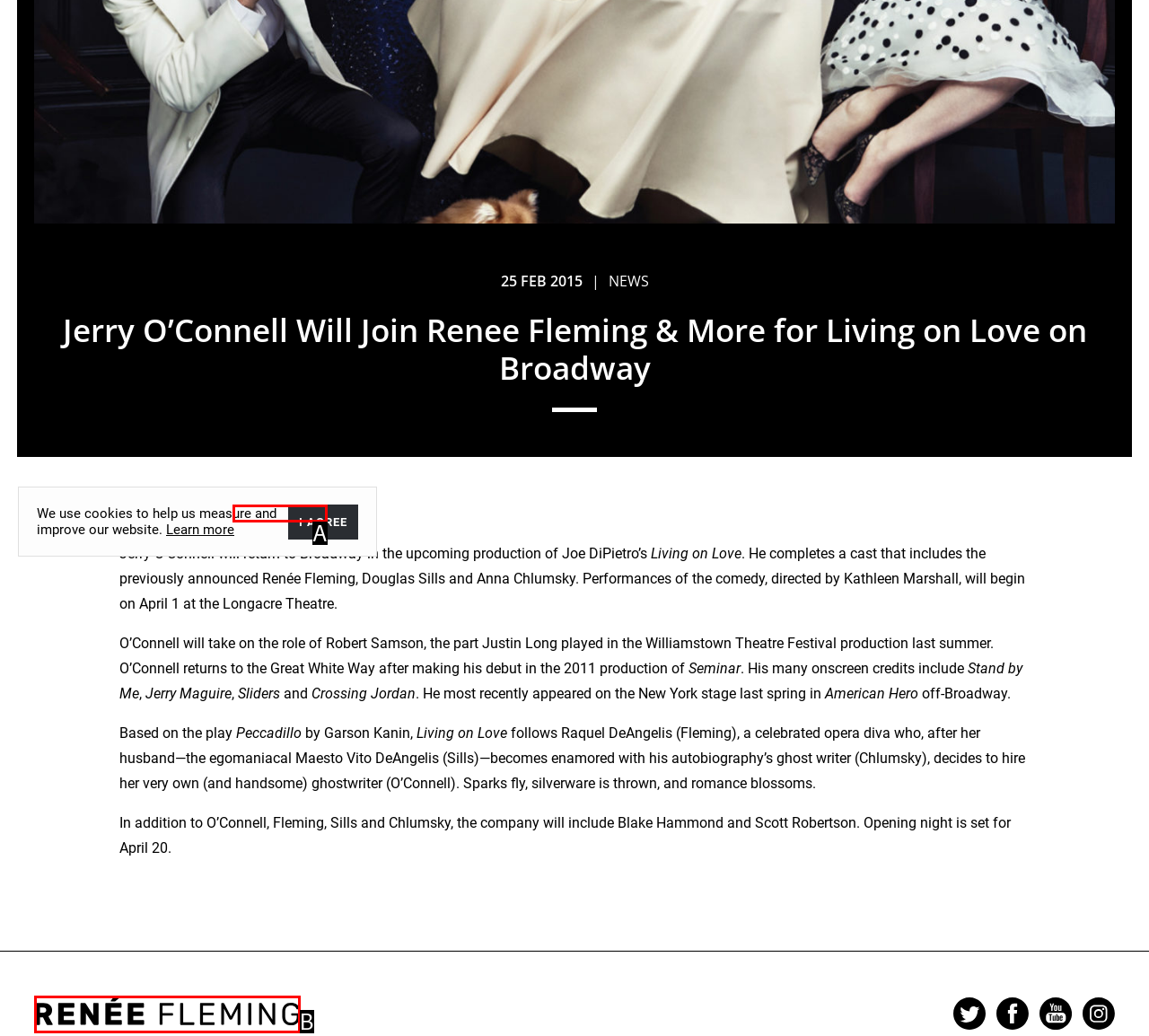Match the HTML element to the given description: Broadway.com
Indicate the option by its letter.

A